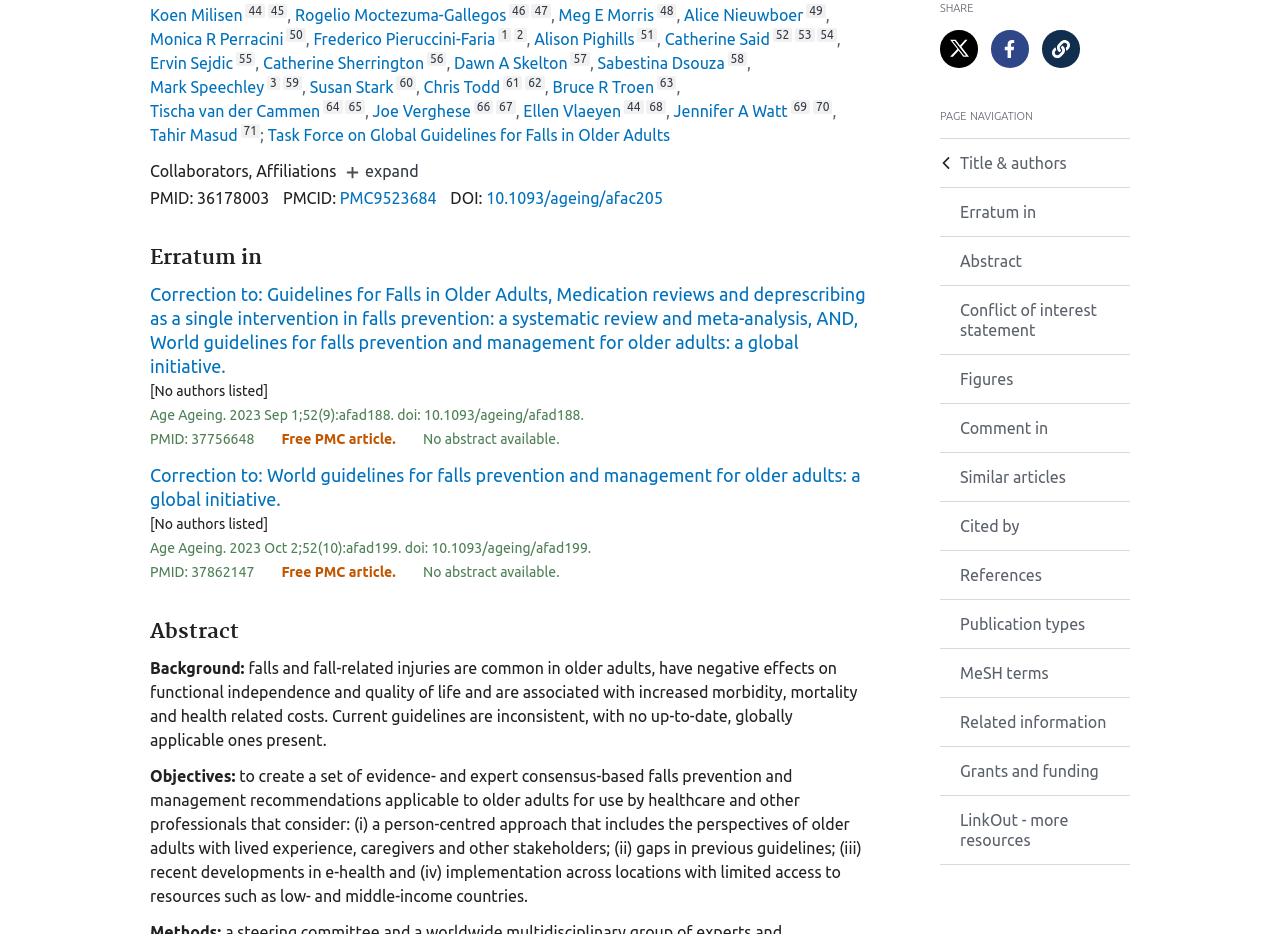Based on the element description: "Title & authors", identify the bounding box coordinates for this UI element. The coordinates must be four float numbers between 0 and 1, listed as [left, top, right, bottom].

[0.734, 0.148, 0.883, 0.2]